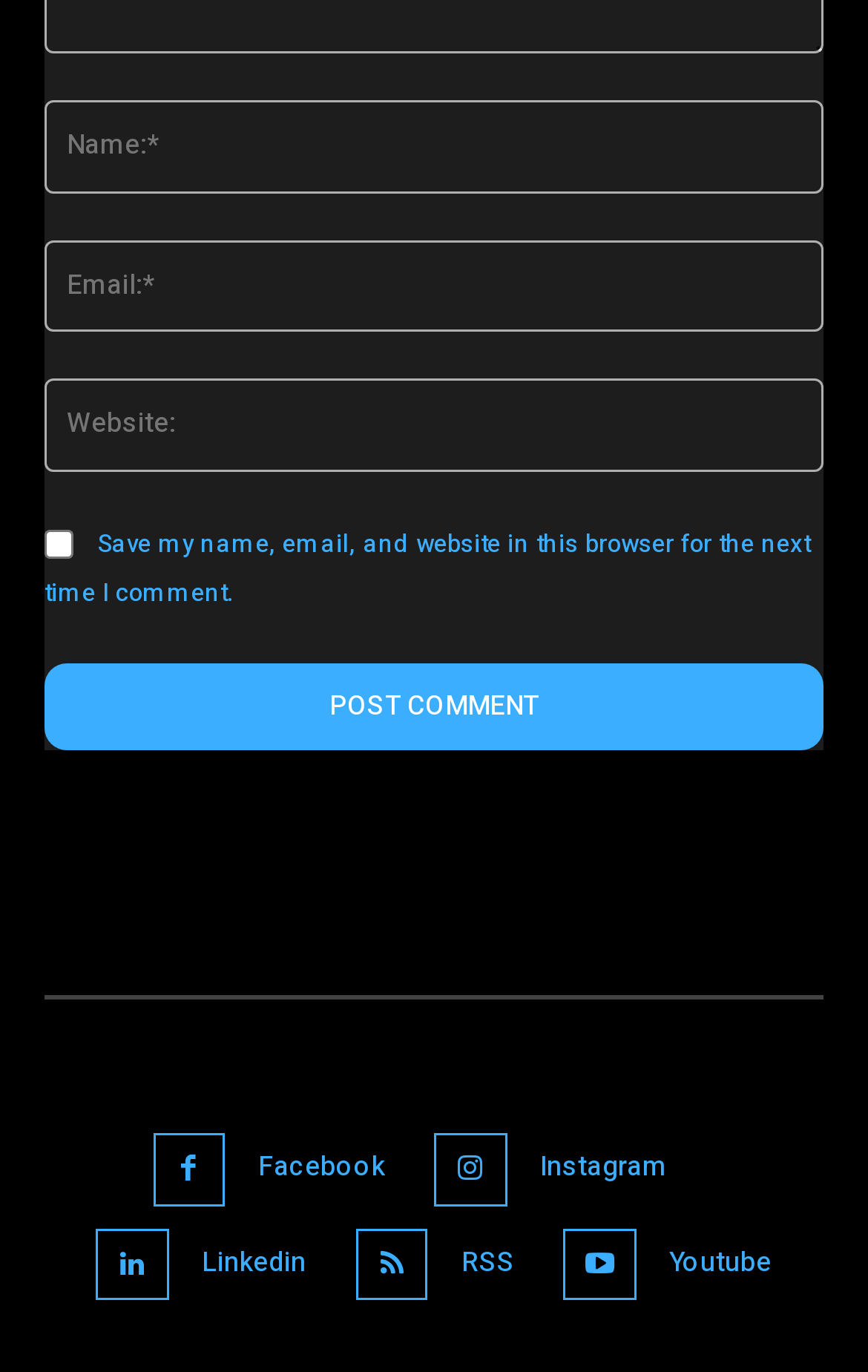Locate and provide the bounding box coordinates for the HTML element that matches this description: "RSS".

[0.531, 0.904, 0.593, 0.938]